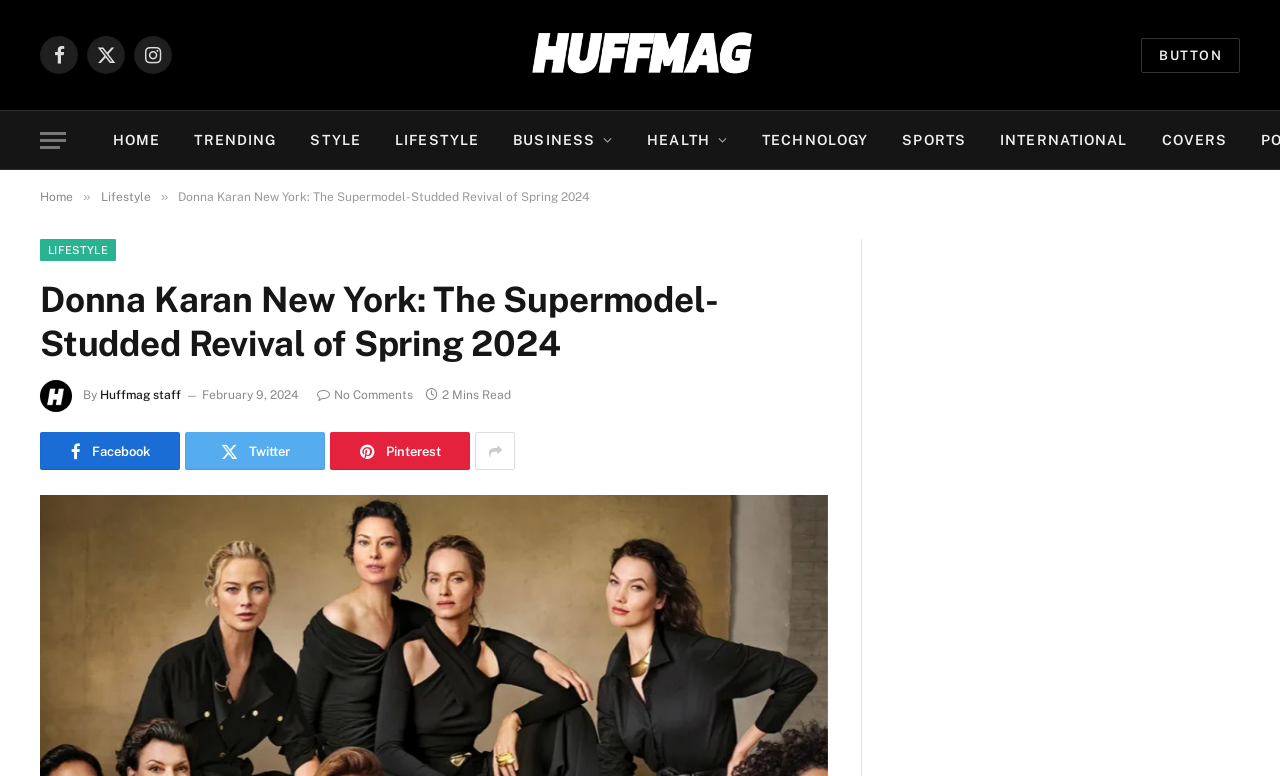Specify the bounding box coordinates of the element's area that should be clicked to execute the given instruction: "Share on Twitter". The coordinates should be four float numbers between 0 and 1, i.e., [left, top, right, bottom].

[0.145, 0.557, 0.254, 0.606]